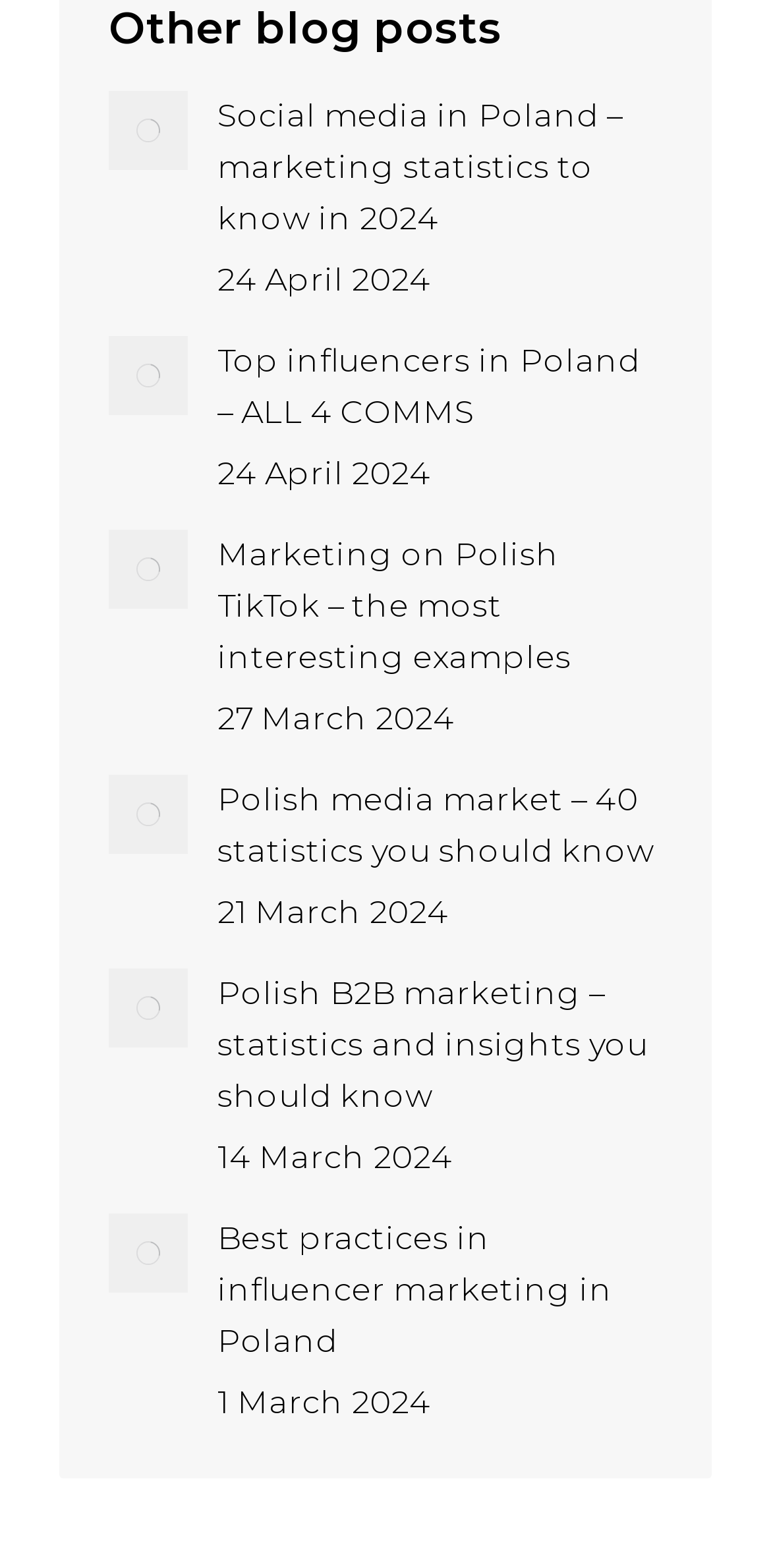Identify the bounding box coordinates of the element to click to follow this instruction: 'Explore Polish media market statistics'. Ensure the coordinates are four float values between 0 and 1, provided as [left, top, right, bottom].

[0.282, 0.494, 0.859, 0.56]